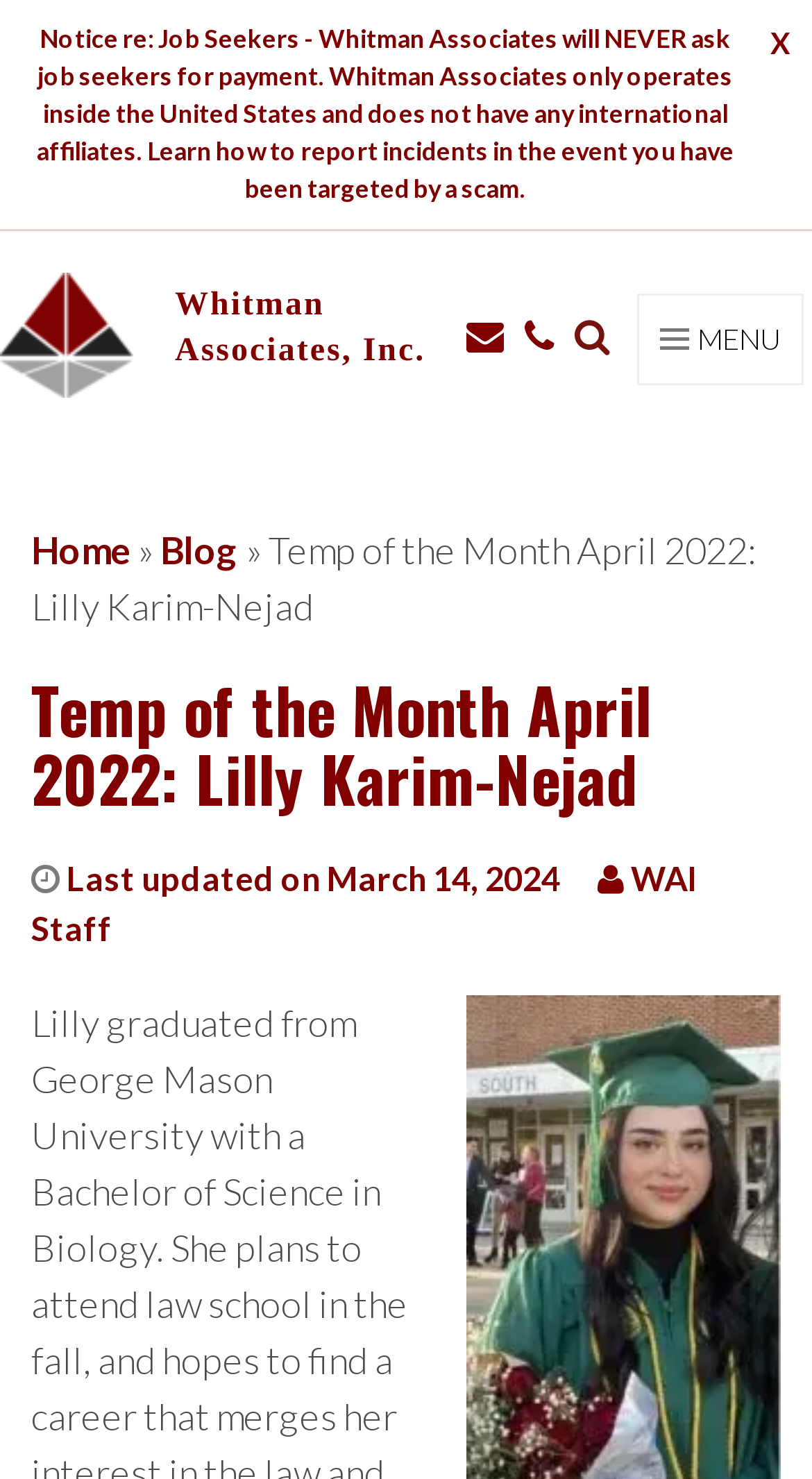Please identify the bounding box coordinates for the region that you need to click to follow this instruction: "Open the menu".

[0.785, 0.198, 0.99, 0.26]